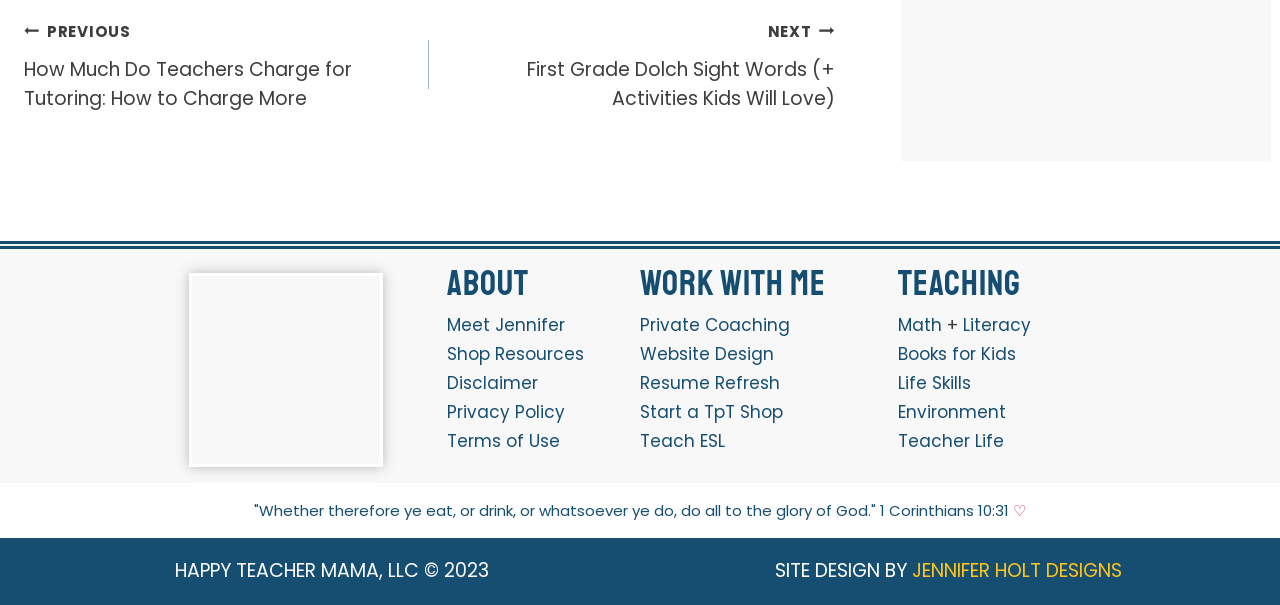Observe the image and answer the following question in detail: What is the name of the website design company?

The answer can be inferred from the link 'JENNIFER HOLT DESIGNS' at the bottom of the webpage, which suggests that Jennifer Holt Designs is the company that designed the website.